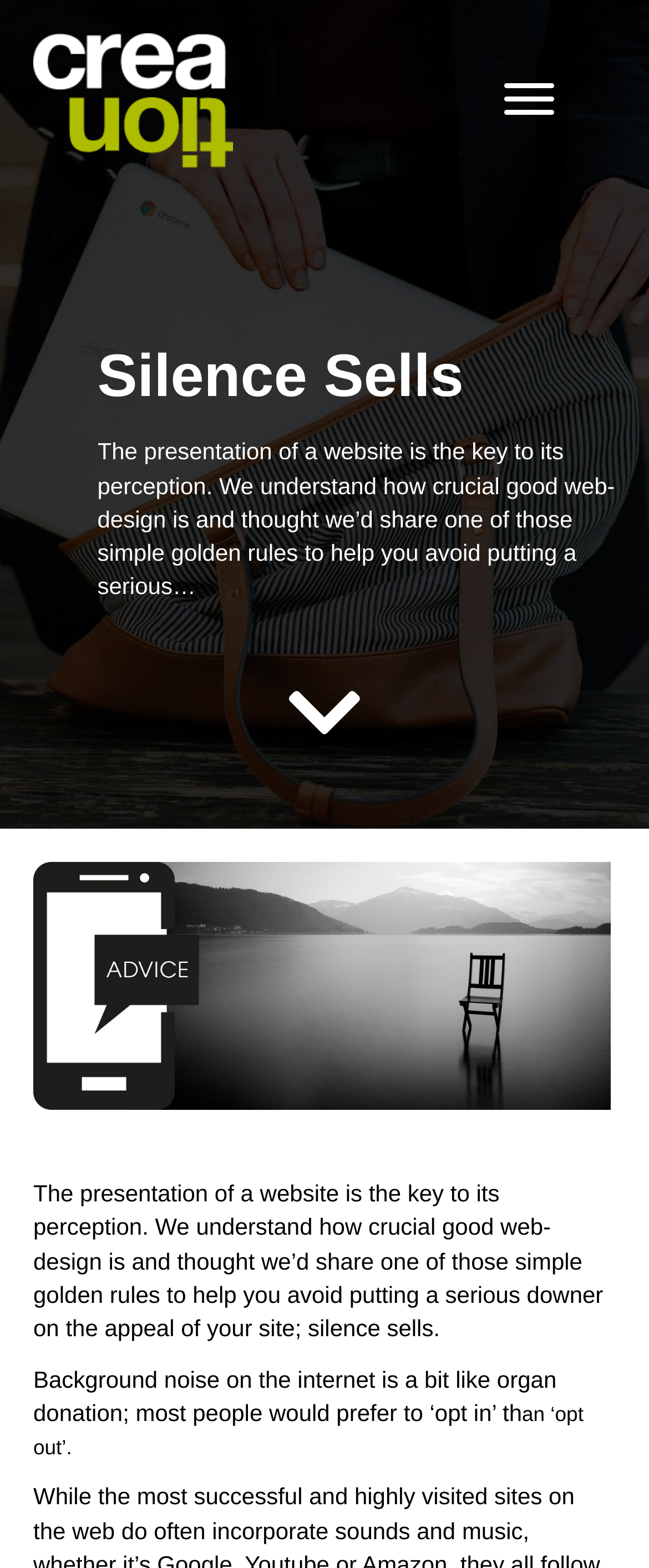How many images are present on the webpage?
Using the image as a reference, answer with just one word or a short phrase.

Two